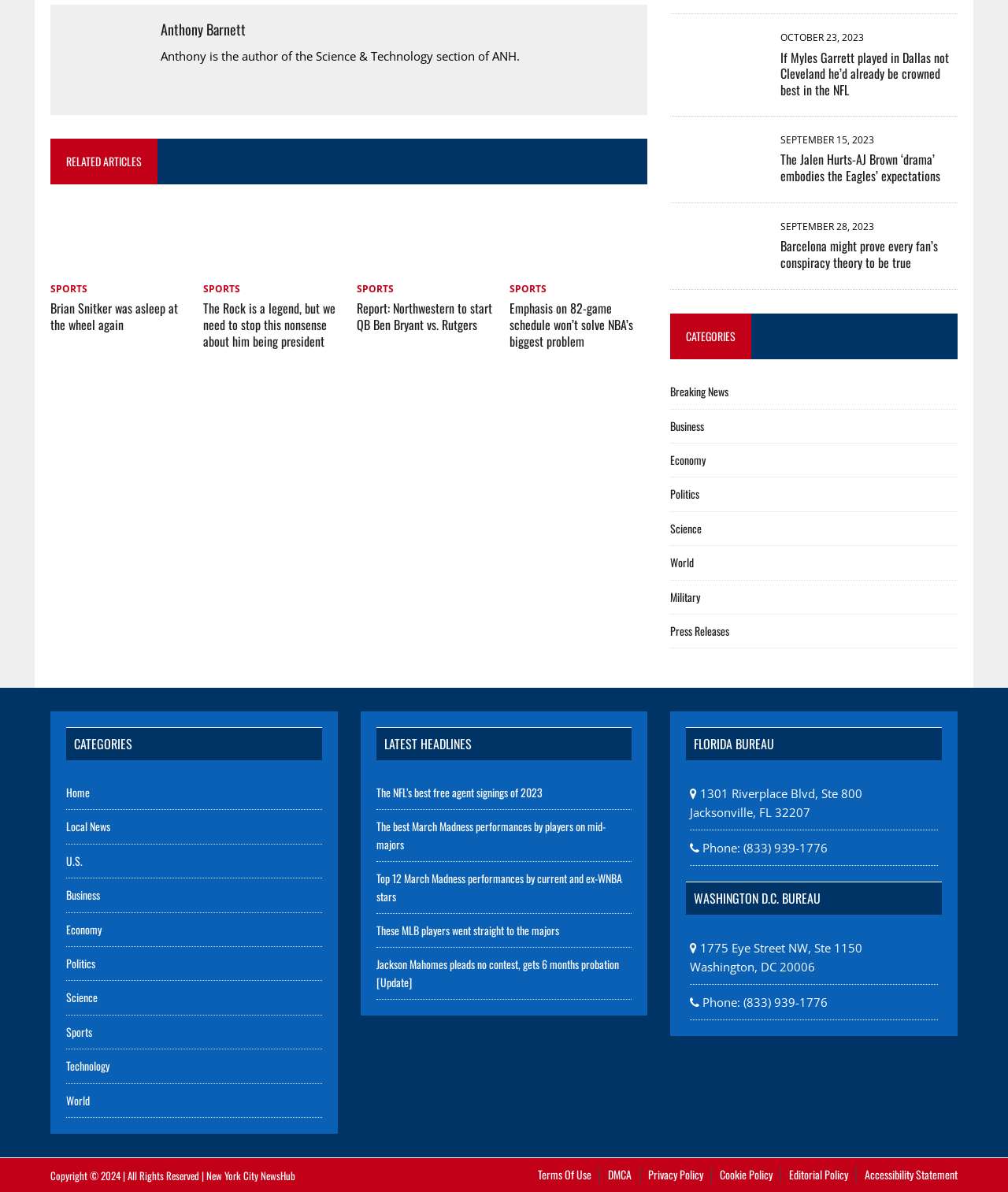Identify the bounding box of the HTML element described here: "Breaking News". Provide the coordinates as four float numbers between 0 and 1: [left, top, right, bottom].

[0.665, 0.321, 0.723, 0.335]